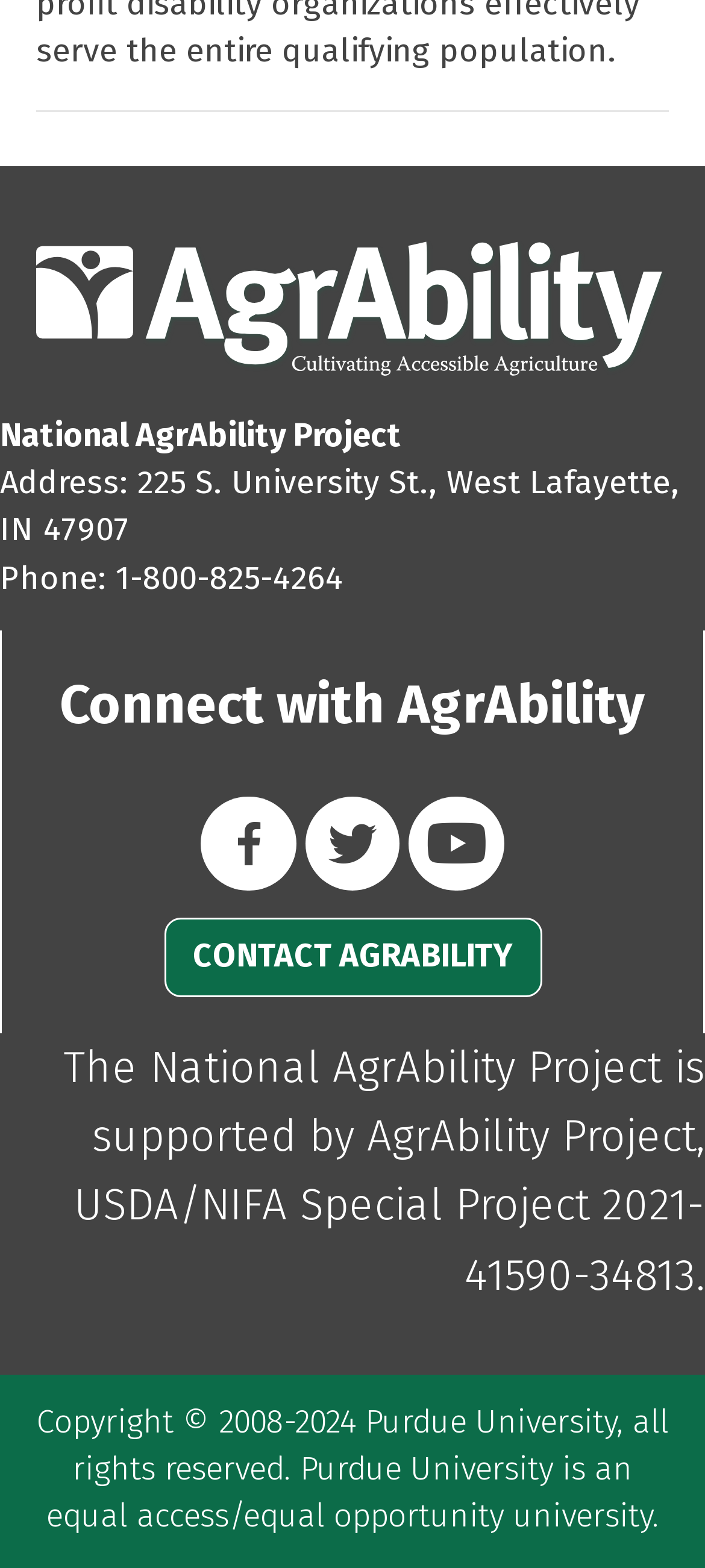Please give a succinct answer using a single word or phrase:
What is the purpose of the 'CONTACT AGRABILITY' link?

To contact AgrAbility